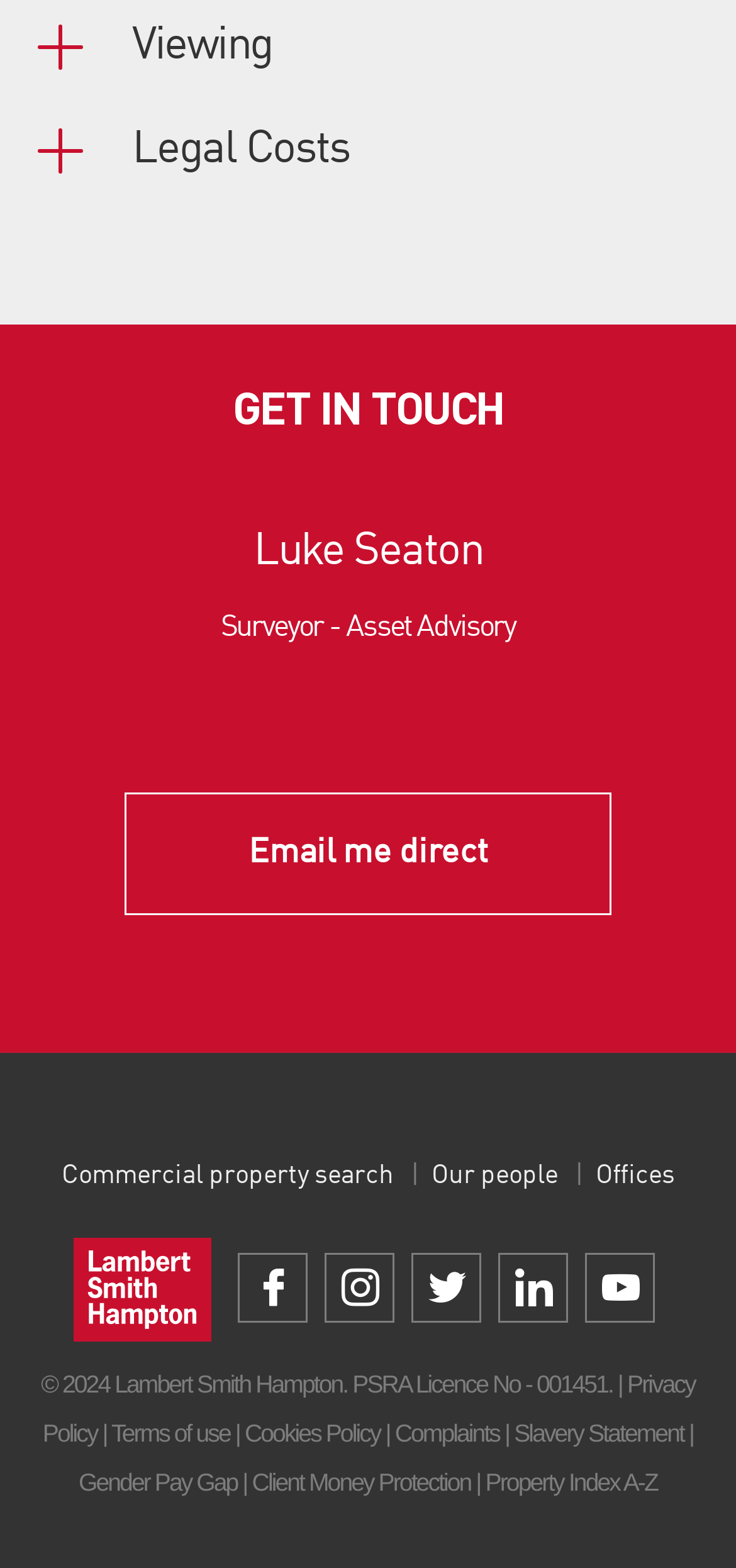Please answer the following query using a single word or phrase: 
What is the name of the surveyor?

Luke Seaton